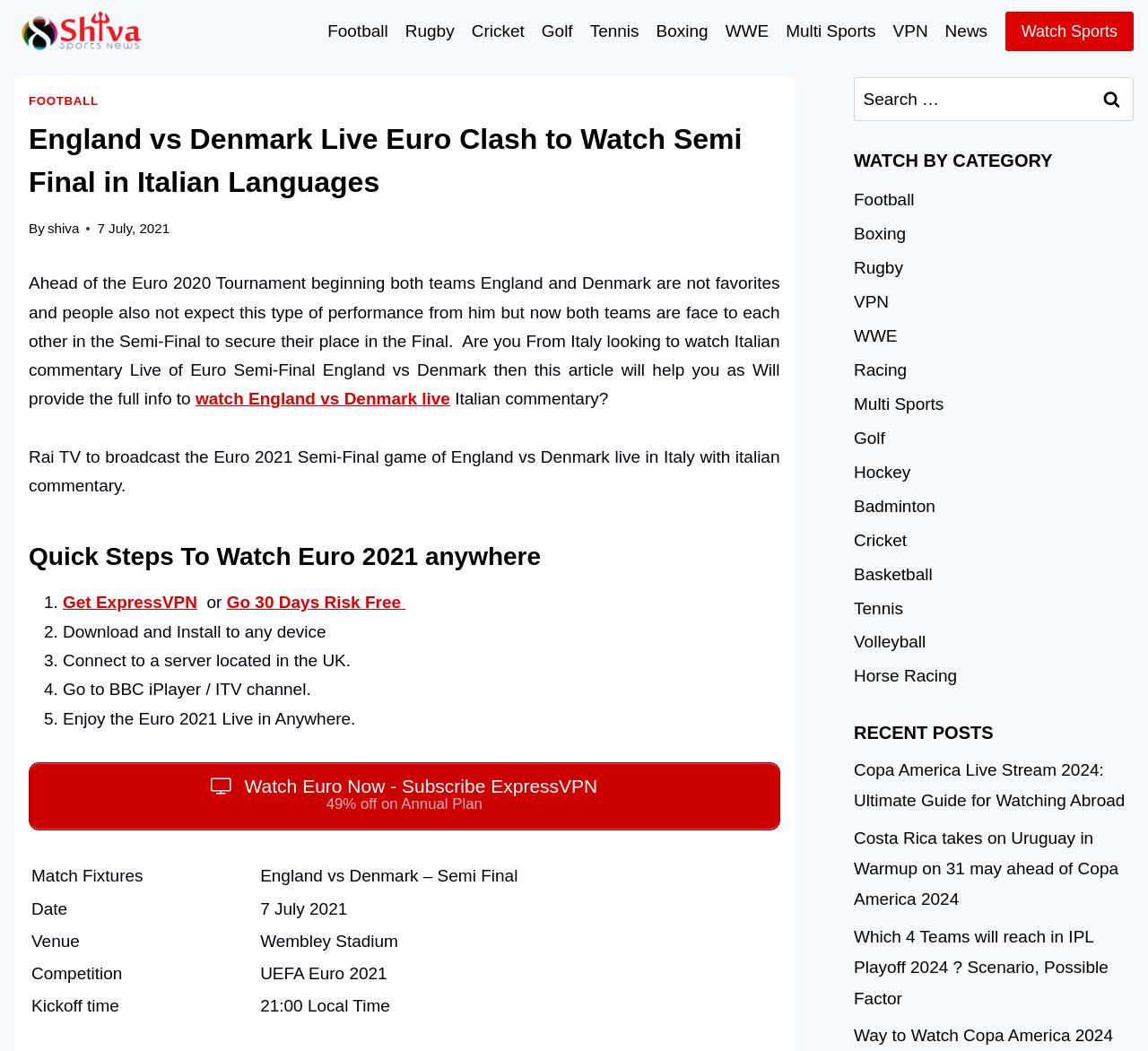Please specify the bounding box coordinates in the format (top-left x, top-left y, bottom-right x, bottom-right y), with all values as floating point numbers between 0 and 1. Identify the bounding box of the UI element described by: alt="Shiva Sports News"

[0.012, 0.011, 0.13, 0.049]